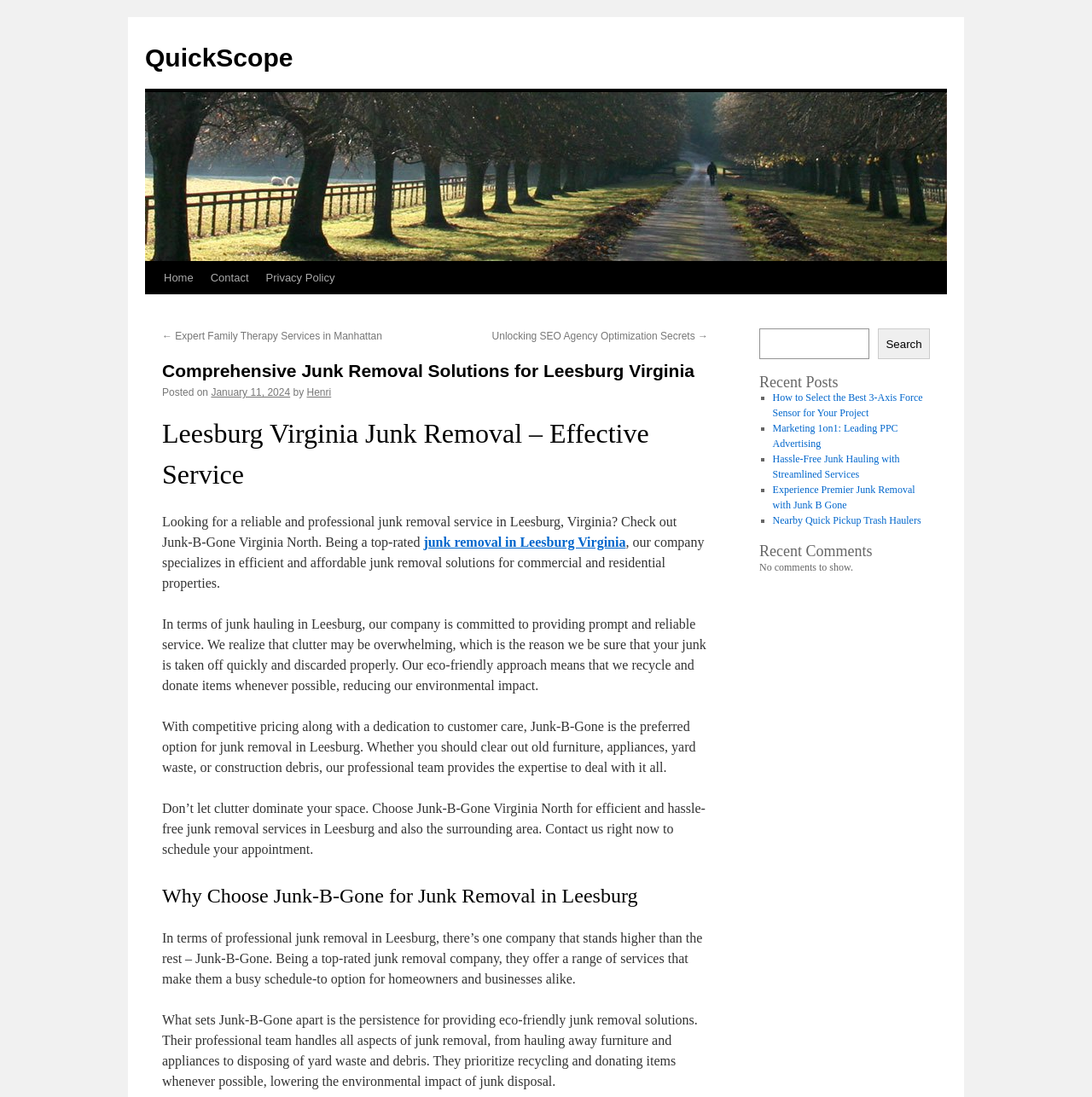Show the bounding box coordinates for the element that needs to be clicked to execute the following instruction: "Click on the 'Home' link". Provide the coordinates in the form of four float numbers between 0 and 1, i.e., [left, top, right, bottom].

[0.142, 0.239, 0.185, 0.268]